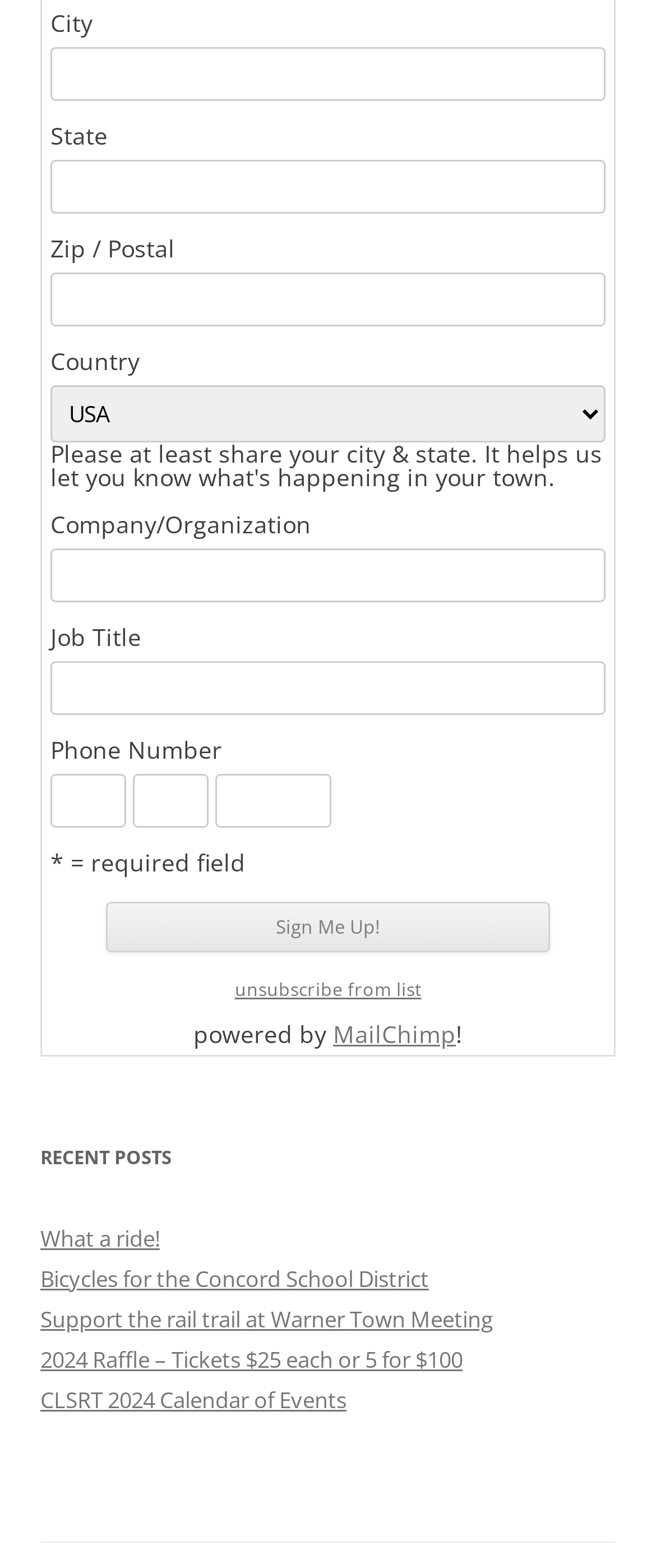Pinpoint the bounding box coordinates of the area that must be clicked to complete this instruction: "Read recent posts".

[0.062, 0.725, 0.938, 0.751]